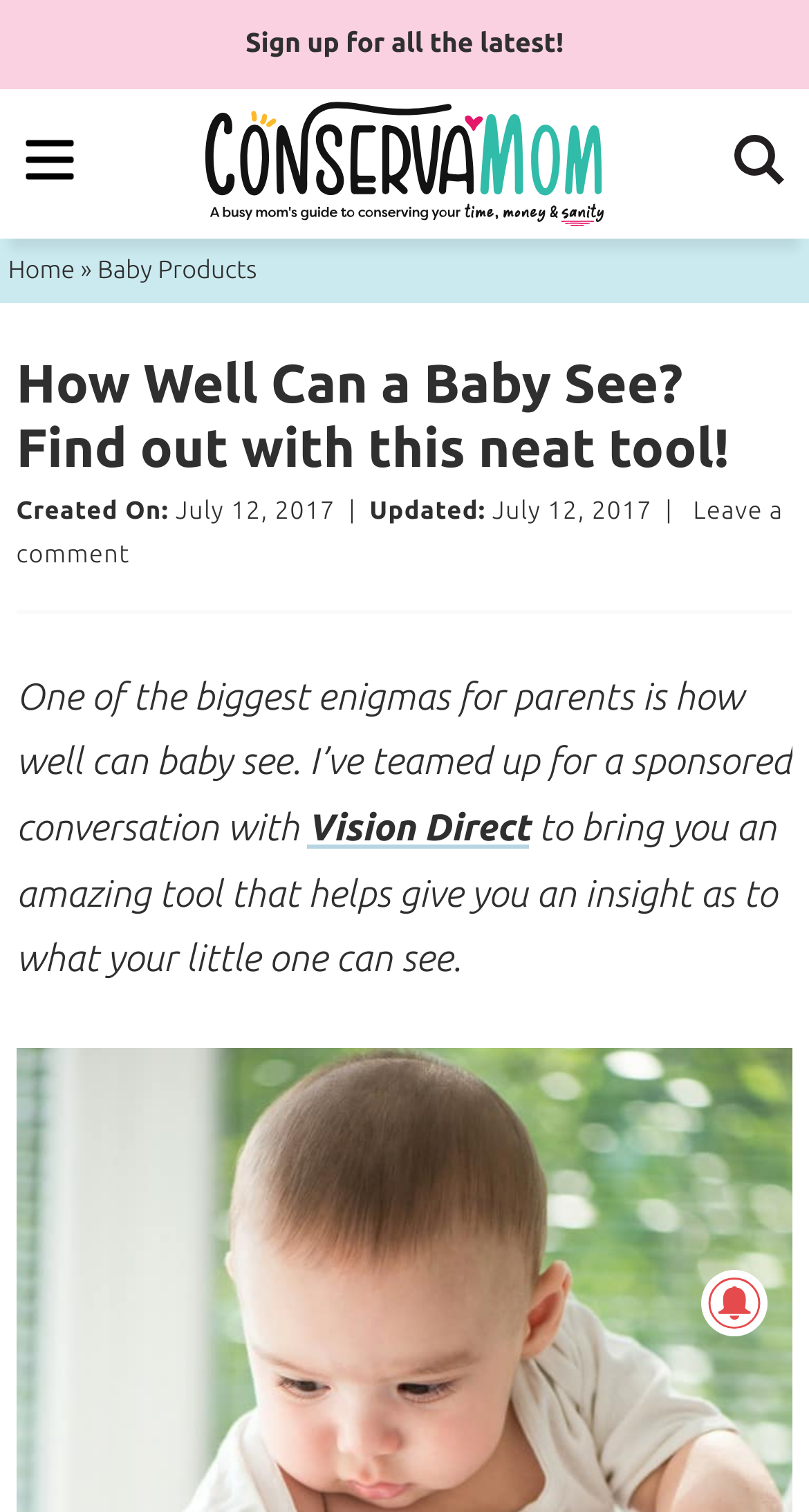Using the element description provided, determine the bounding box coordinates in the format (top-left x, top-left y, bottom-right x, bottom-right y). Ensure that all values are floating point numbers between 0 and 1. Element description: Home

[0.01, 0.17, 0.093, 0.188]